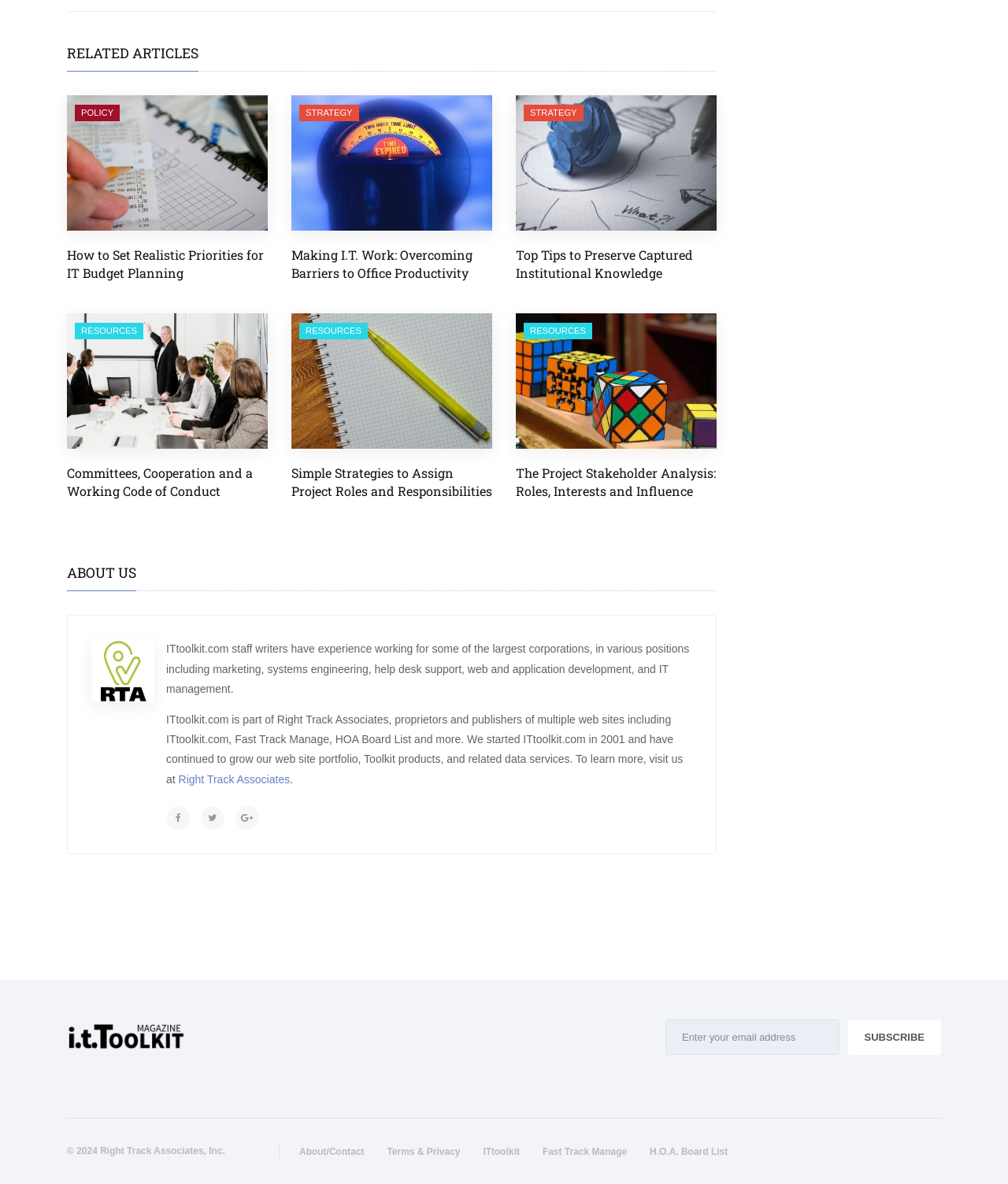Determine the bounding box coordinates of the clickable element necessary to fulfill the instruction: "Subscribe to the newsletter". Provide the coordinates as four float numbers within the 0 to 1 range, i.e., [left, top, right, bottom].

[0.841, 0.861, 0.934, 0.891]